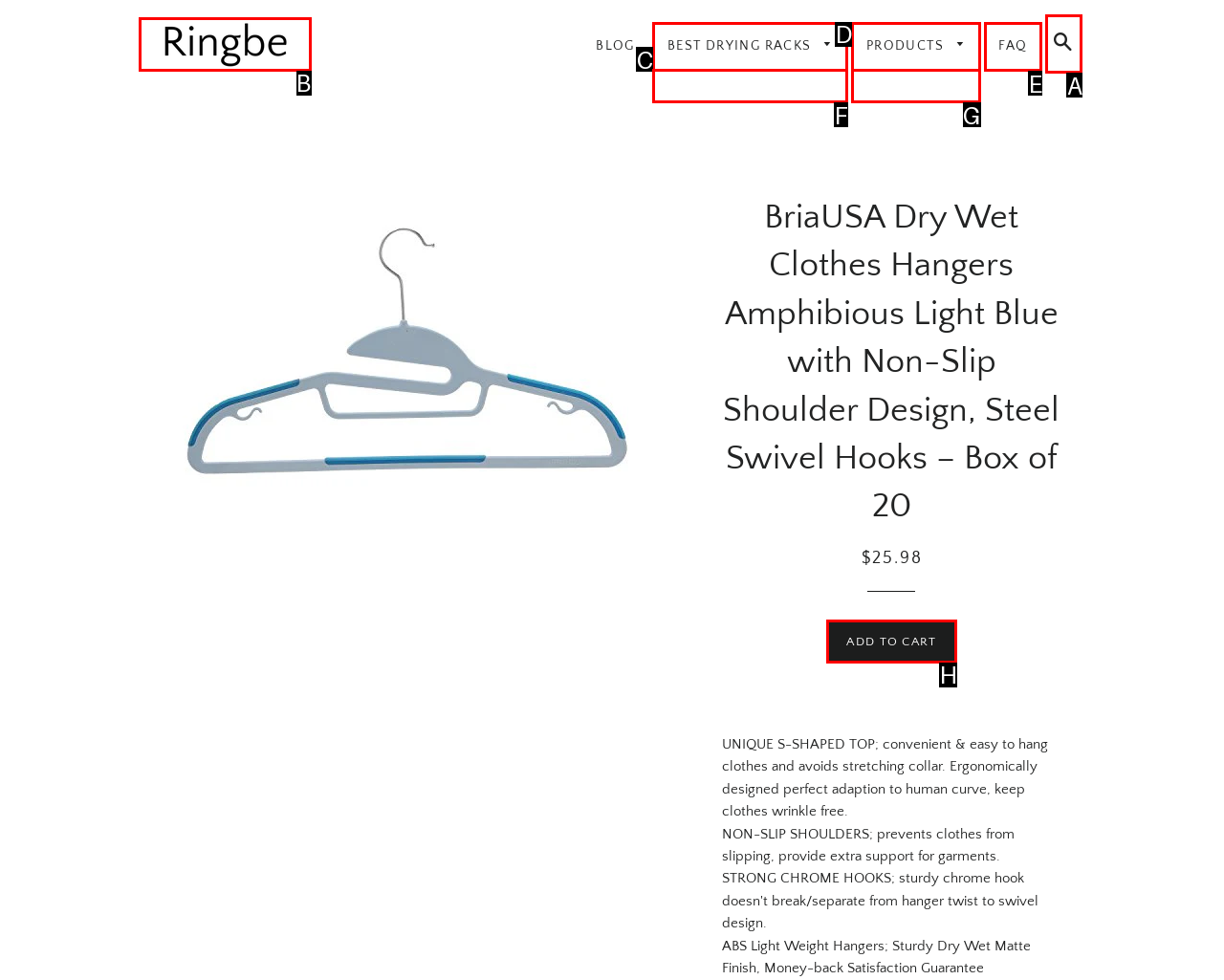Given the task: Search for something, indicate which boxed UI element should be clicked. Provide your answer using the letter associated with the correct choice.

A